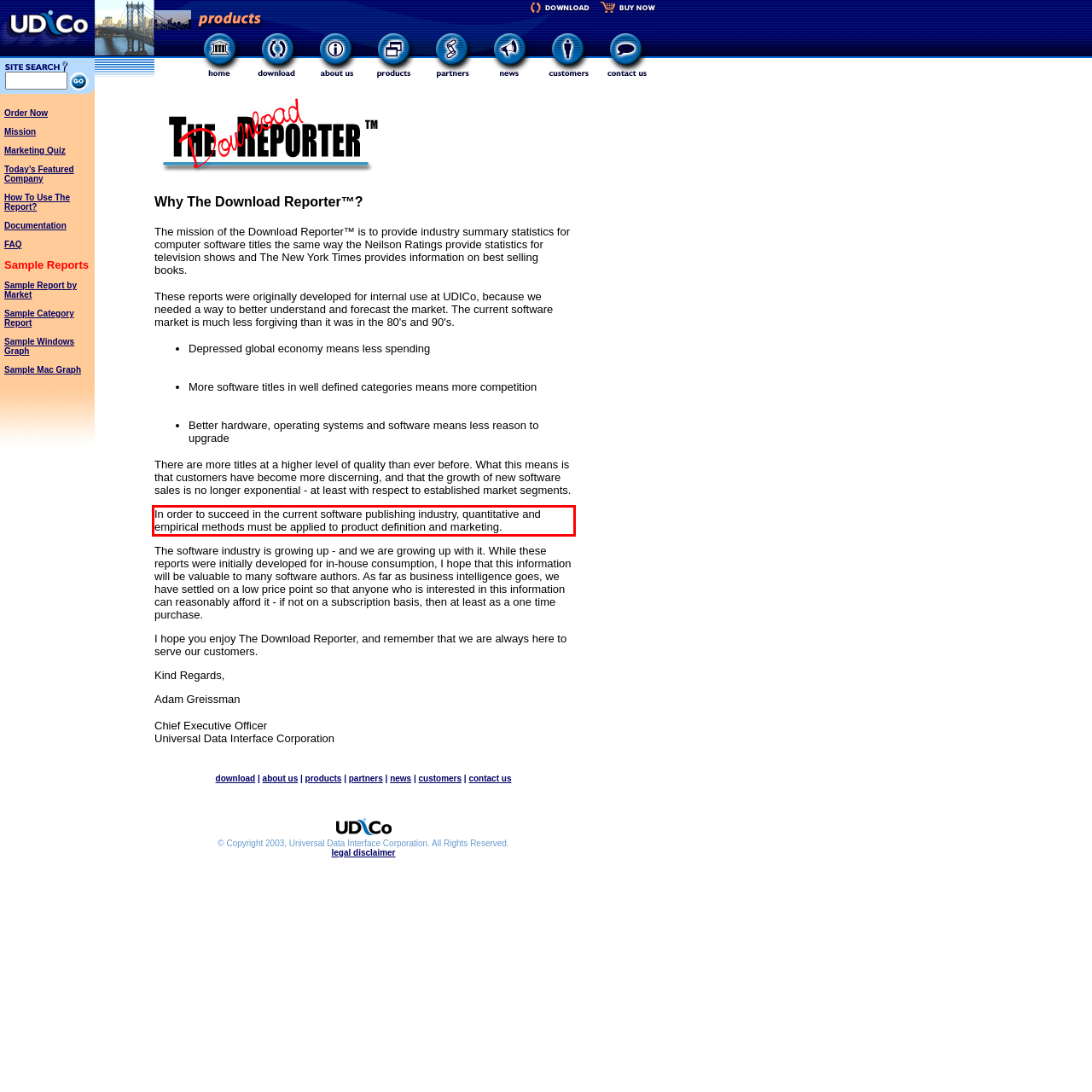Look at the screenshot of the webpage, locate the red rectangle bounding box, and generate the text content that it contains.

In order to succeed in the current software publishing industry, quantitative and empirical methods must be applied to product definition and marketing.